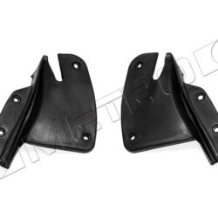Thoroughly describe what you see in the image.

This image showcases a pair of door end cap seals, specifically designed for 1970-1974 Mopar two-door E body models. The seals are crafted from durable rubber, ensuring a tight fit to prevent water and debris from entering the vehicle. Their sleek black finish complements the aesthetic of classic cars while providing essential functionality. Ideal for restoring or maintaining your Mopar vehicle, these seals are a critical component for preserving the integrity of the doors and enhancing overall performance.